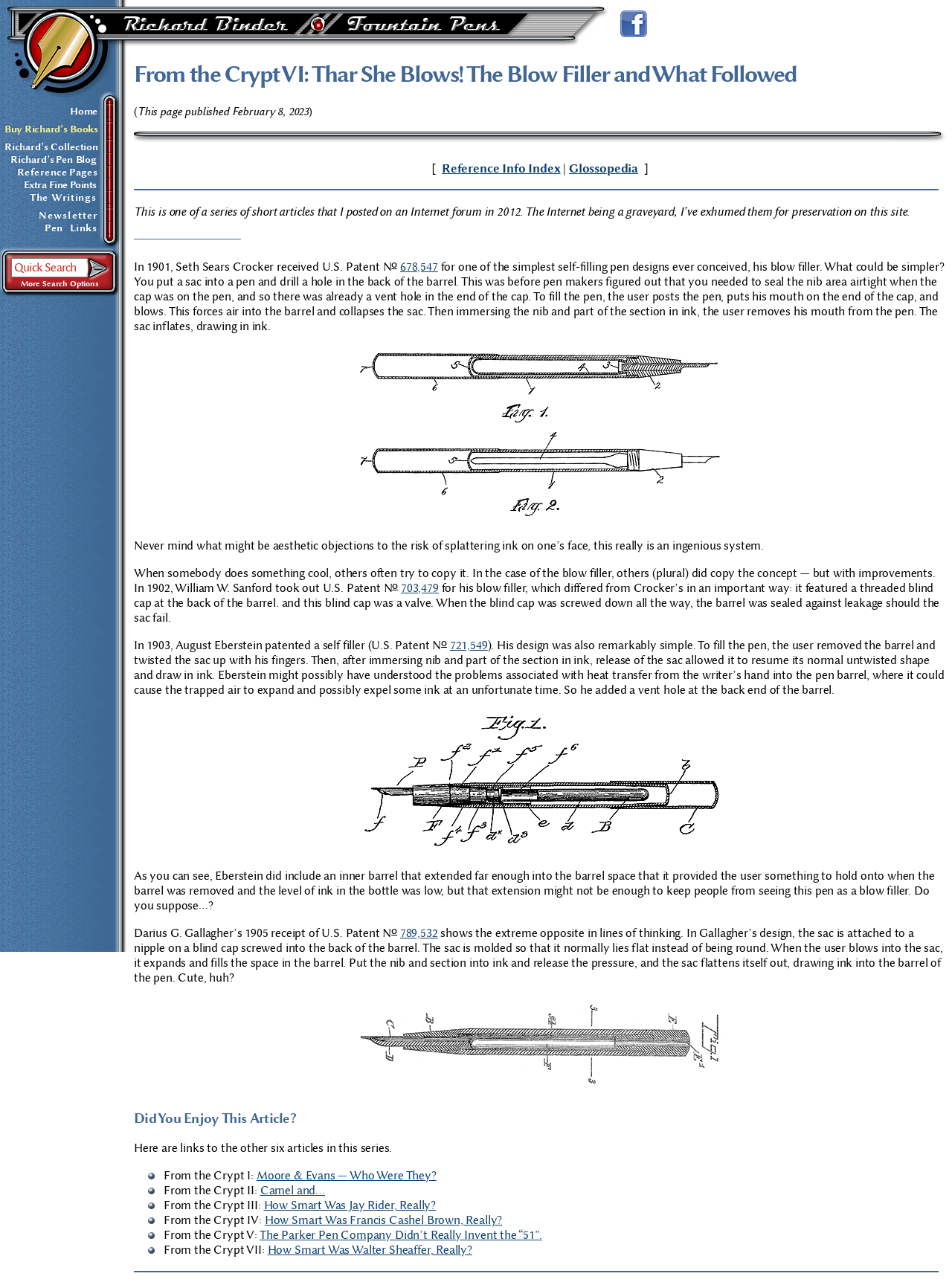Show the bounding box coordinates for the element that needs to be clicked to execute the following instruction: "Go to the Home page.". Provide the coordinates in the form of four float numbers between 0 and 1, i.e., [left, top, right, bottom].

[0.073, 0.08, 0.103, 0.092]